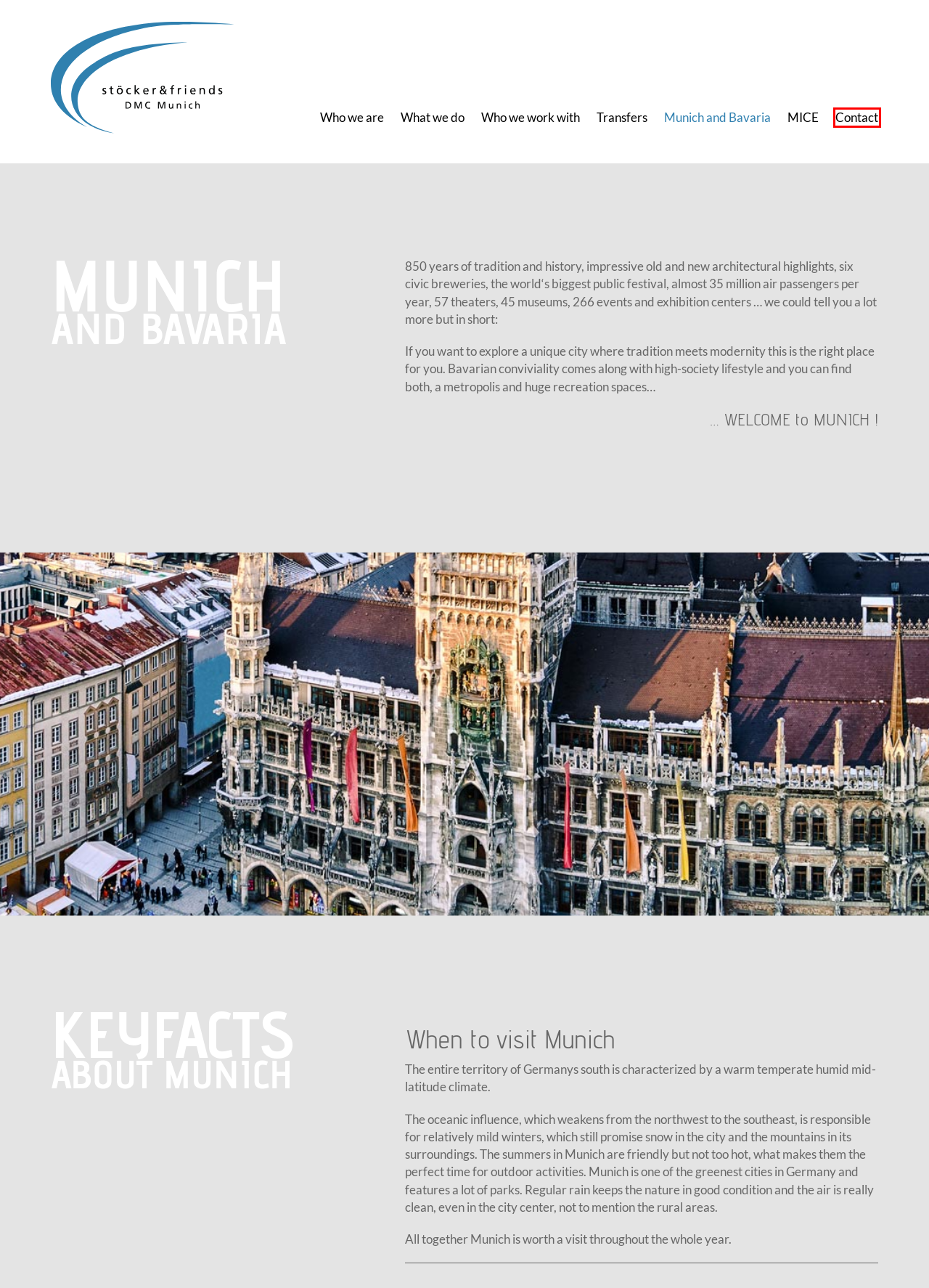You have a screenshot of a webpage with a red rectangle bounding box around an element. Identify the best matching webpage description for the new page that appears after clicking the element in the bounding box. The descriptions are:
A. Contact |  DMC Munich | Bavaria | Germany
B. Imprint |  DMC Munich | Bavaria | Germany
C. What we do |  DMC Munich | Bavaria | Germany
D. DMC Munich | Bavaria | Germany
E. Who we work with |  DMC Munich | Bavaria | Germany
F. Transfers |  DMC Munich | Bavaria | Germany
G. MICE |  DMC Munich | Bavaria | Germany
H. Who we are |  DMC Munich | Bavaria | Germany

A